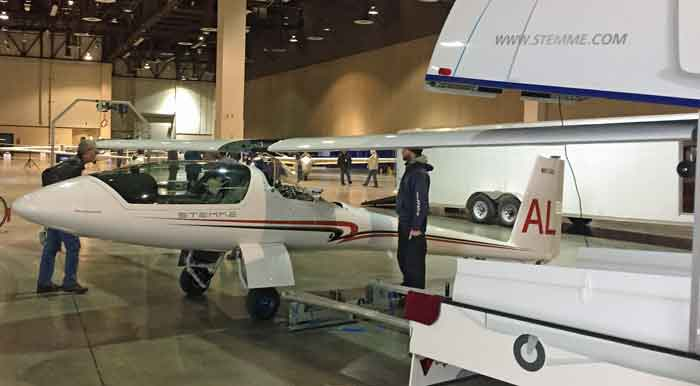Provide a comprehensive description of the image.

The image features a Stemme S12 glider assembly displayed at a convention, showcasing its sleek design and engineering. In this spacious venue, individuals are engaged in discussions and inspections around the aircraft, with a tall ceiling and soft lighting contributing to the ambiance typical of trade shows. The glider is positioned on a trailer, highlighting its readiness for transport, while the wings are partially extended, illustrating the folding mechanism designed for convenient storage. The backdrop includes other gliders and vendor setups, reinforcing the dynamic atmosphere of the convention, where enthusiasts and industry professionals gather to share insights and experiences.